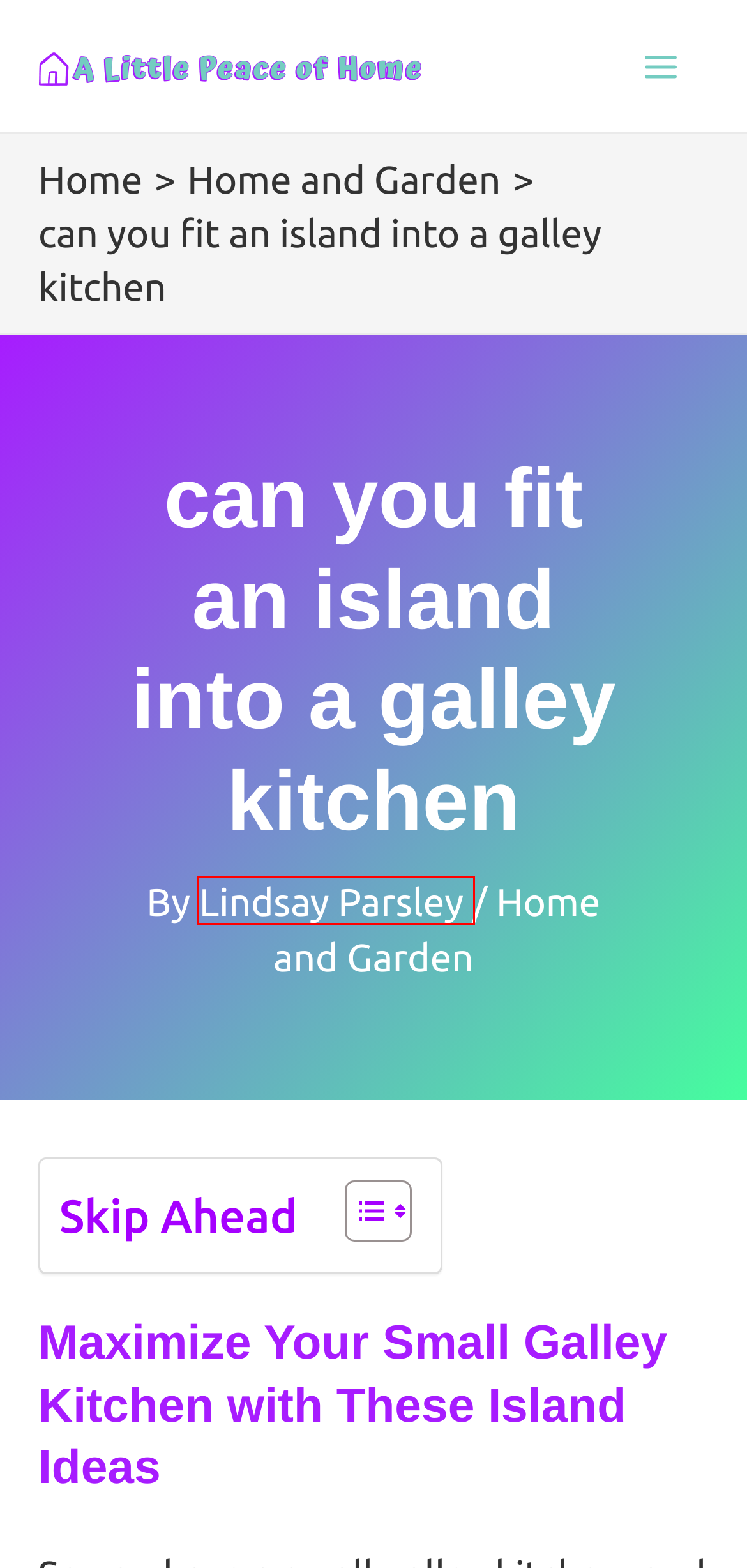Assess the screenshot of a webpage with a red bounding box and determine which webpage description most accurately matches the new page after clicking the element within the red box. Here are the options:
A. Terms and Conditions (2024)
B. Home and Garden Archives
C. Lindsay Parsley - A Little Peace of Home
D. Cleaning Archives
E. A Little Peace of Home - Make Your House a Home
F. Game Room Archives
G. cozy minimalist living rooms
H. how to care for peacock plants

C